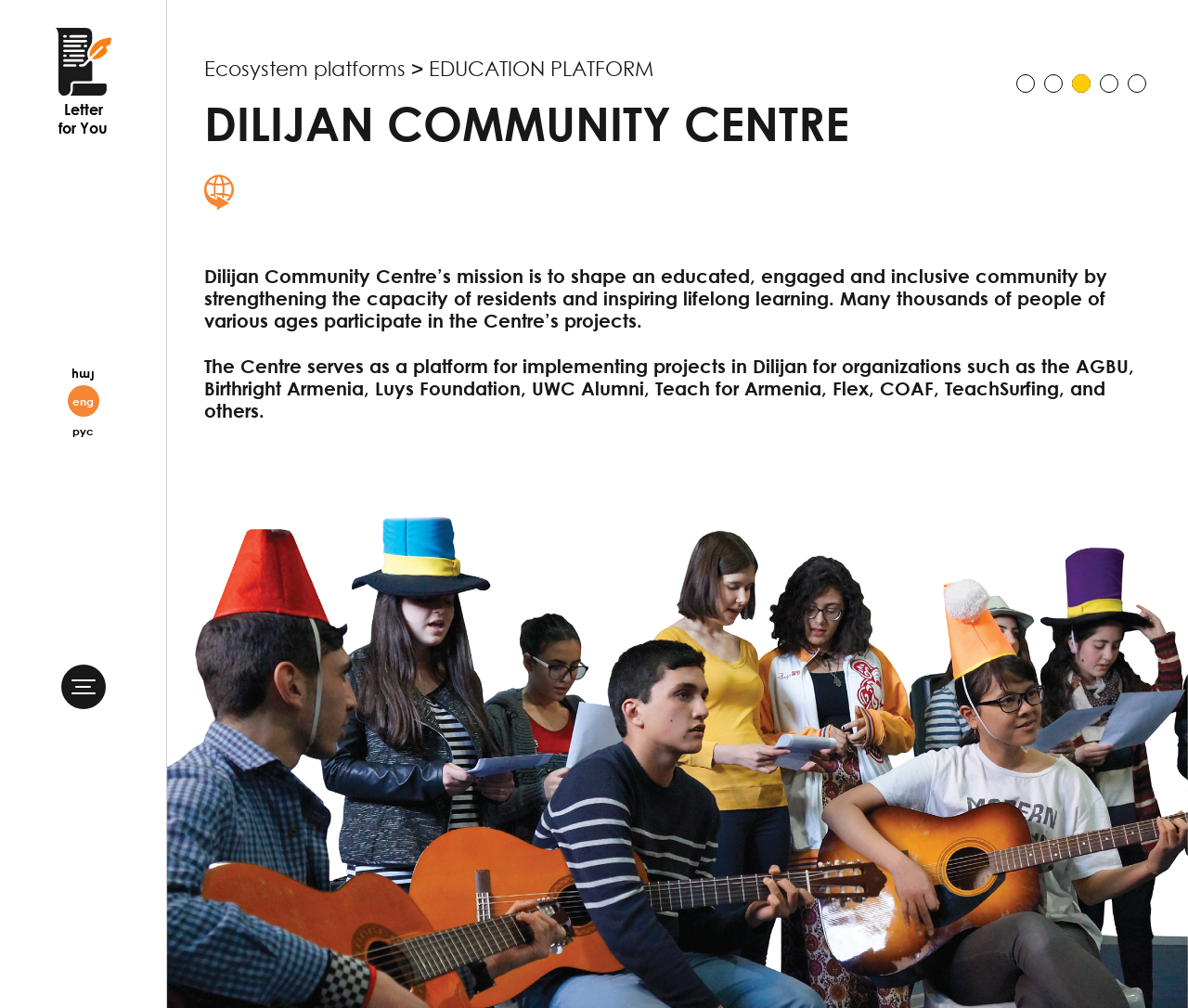Given the description "The FUTURE ARMENIAN", determine the bounding box of the corresponding UI element.

[0.368, 0.459, 0.552, 0.484]